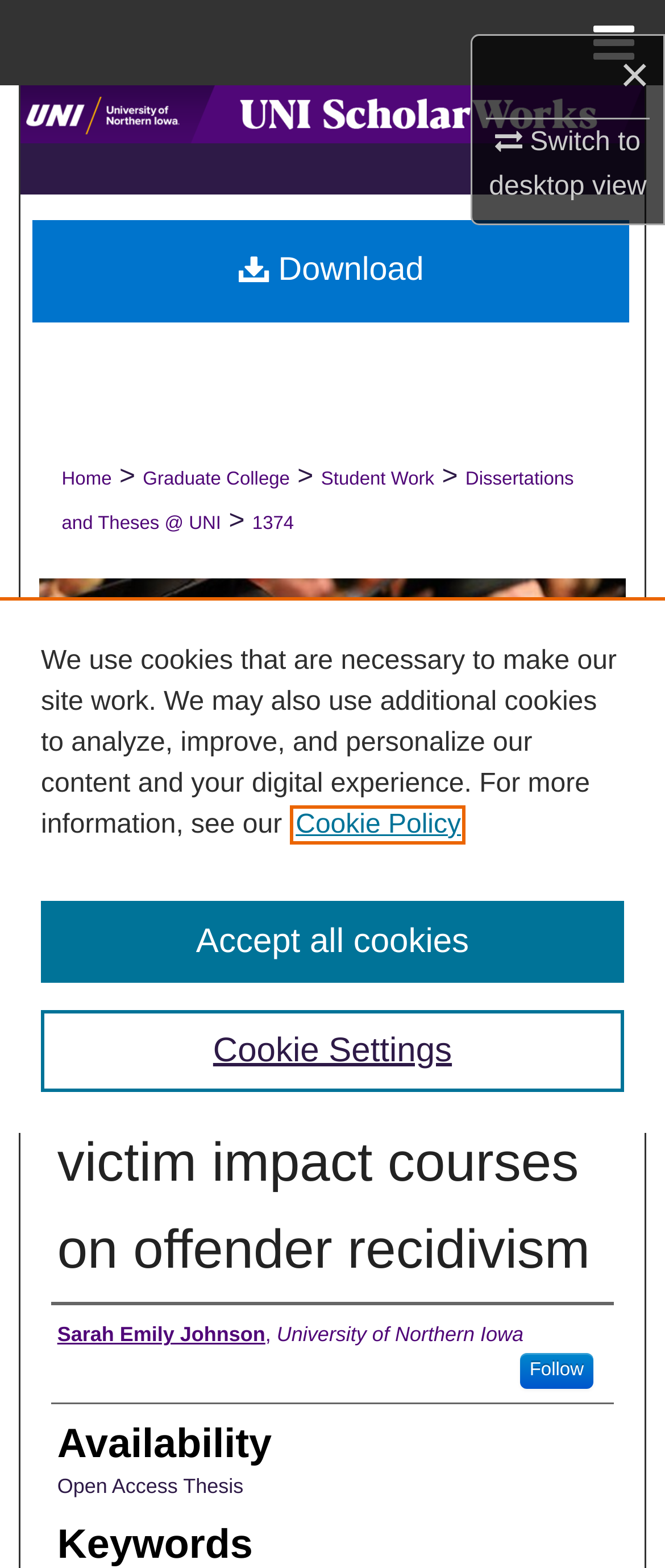Using the information in the image, give a comprehensive answer to the question: 
What is the availability of this thesis?

I found the answer by looking at the section labeled 'Availability' which contains the text 'Open Access Thesis'.